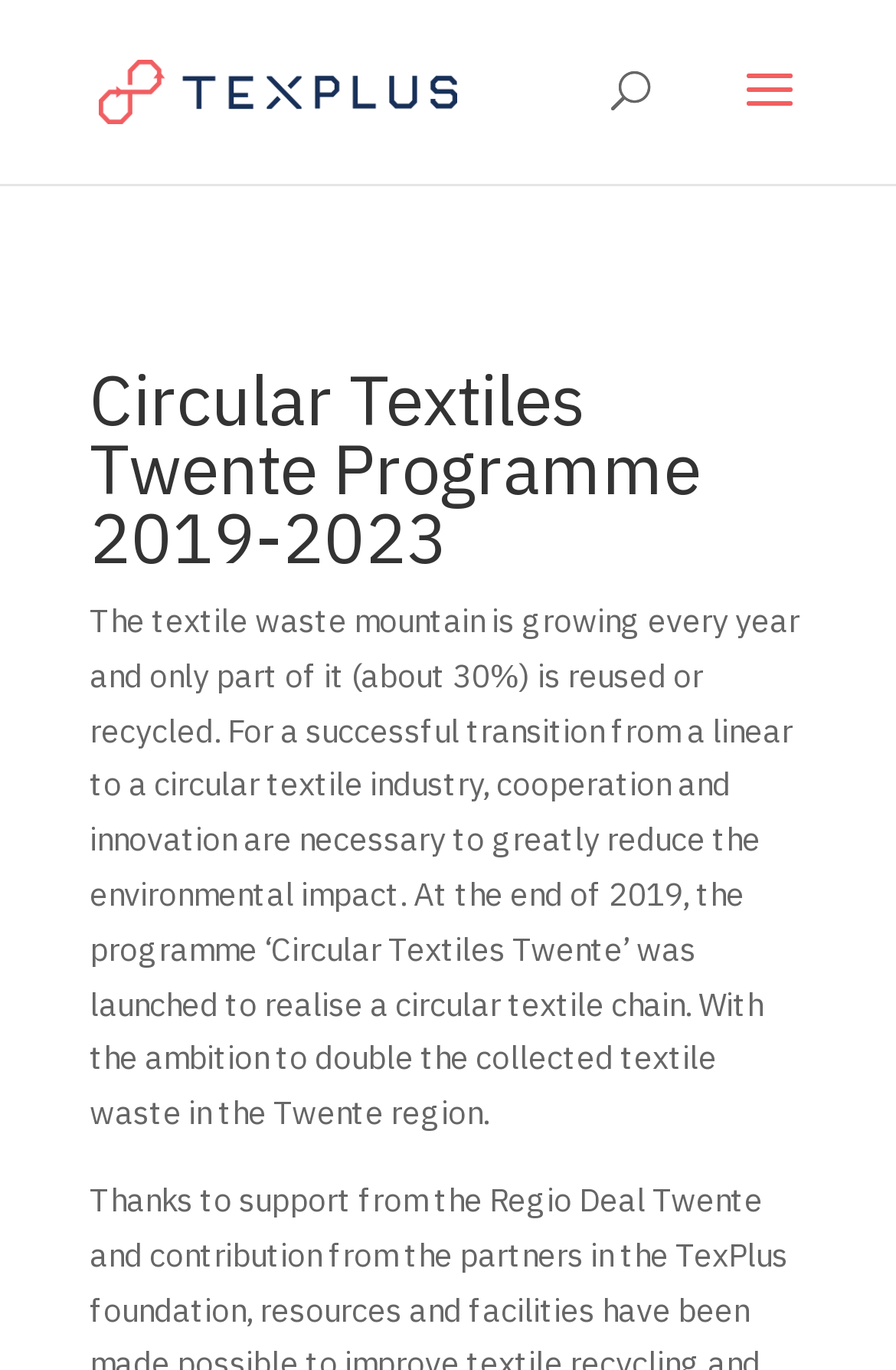What is the main title displayed on this webpage?

Circular Textiles Twente Programme 2019-2023